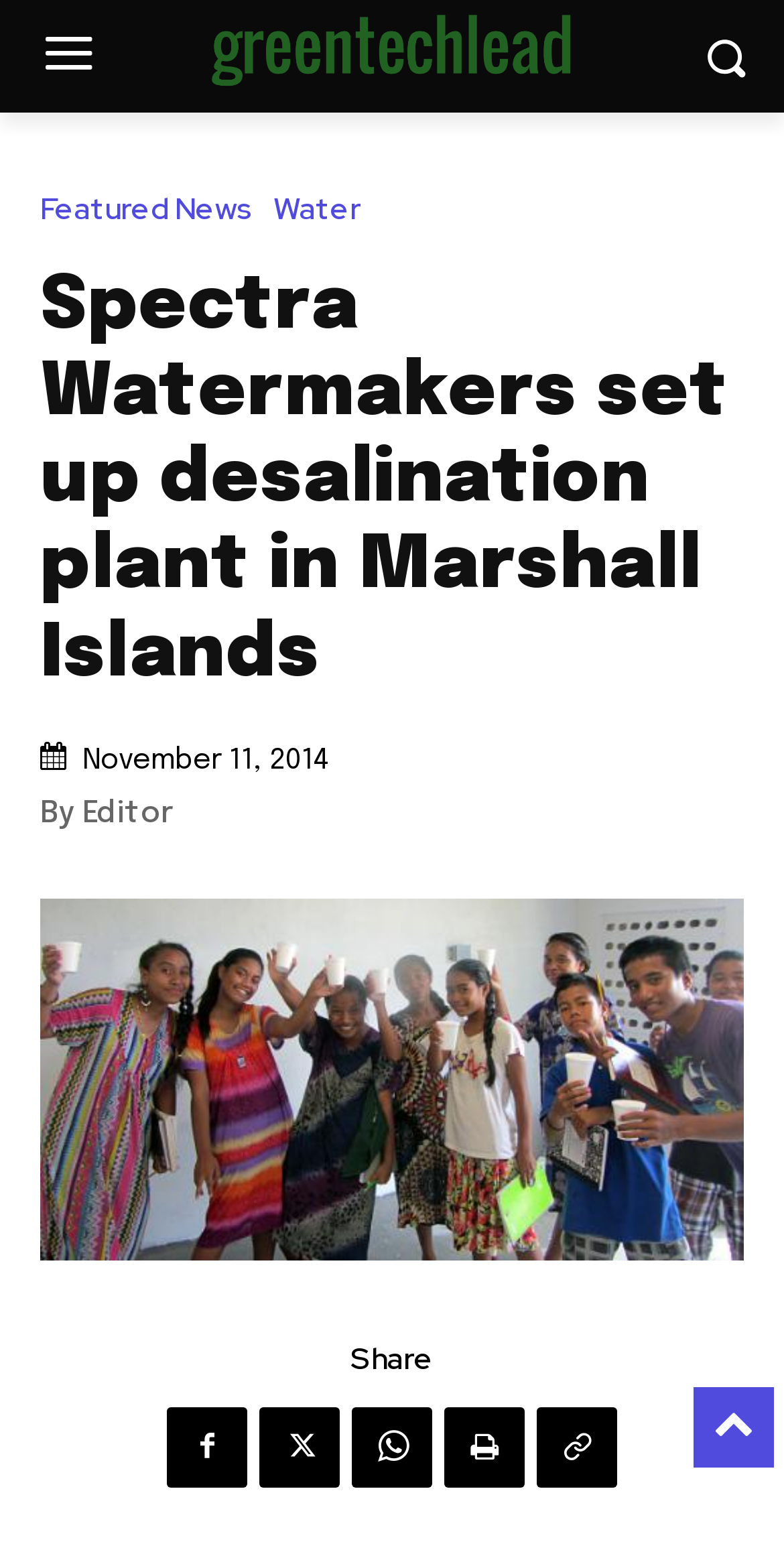Given the element description Featured News, predict the bounding box coordinates for the UI element in the webpage screenshot. The format should be (top-left x, top-left y, bottom-right x, bottom-right y), and the values should be between 0 and 1.

[0.051, 0.125, 0.349, 0.145]